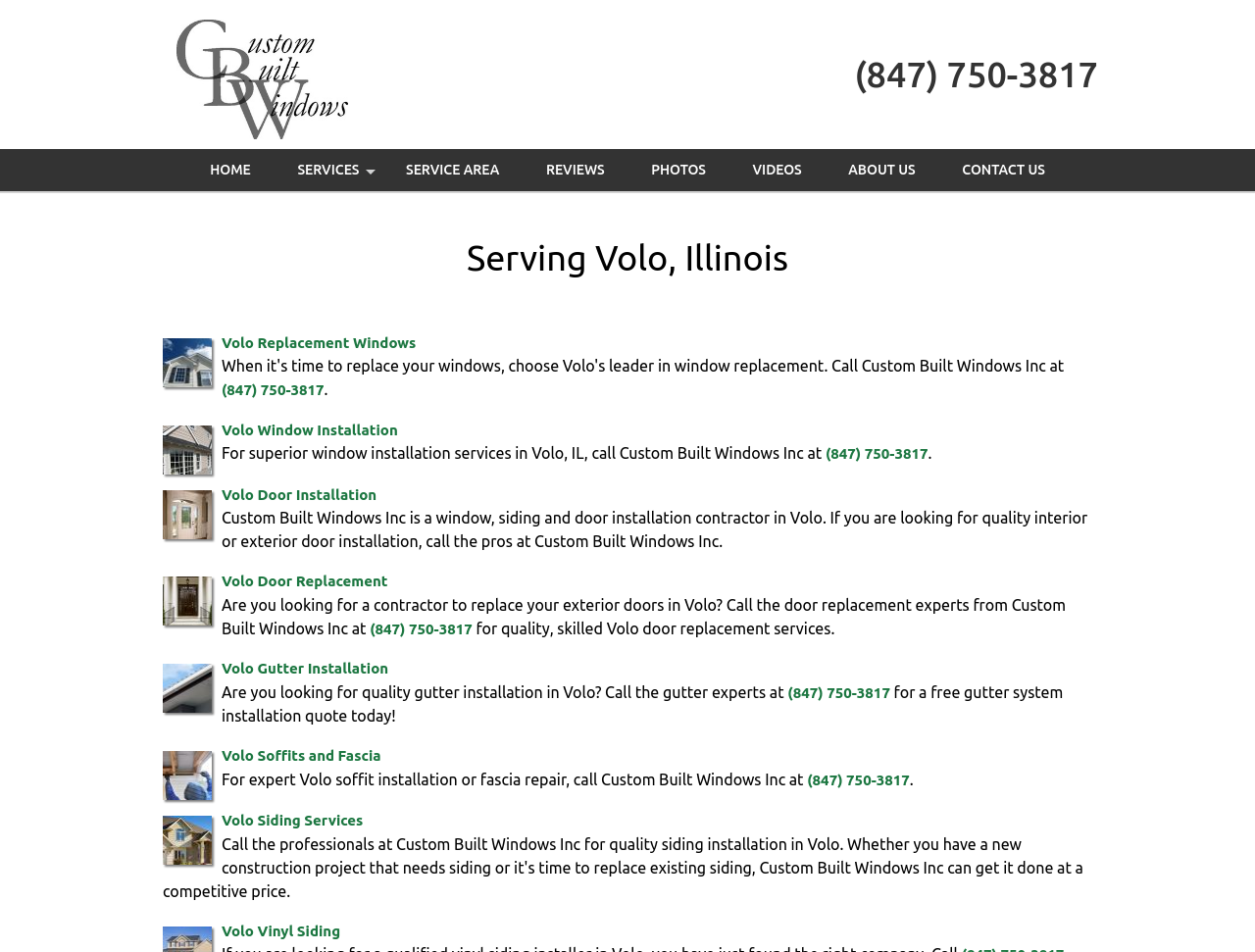What is the location of Custom Built Windows Inc?
Please answer the question as detailed as possible based on the image.

I found the location by looking at the root element 'Services provided by Custom Built Windows Inc in Volo, Illinois' and the heading element 'Serving Volo, Illinois', which suggests that the company is located in Volo, Illinois.